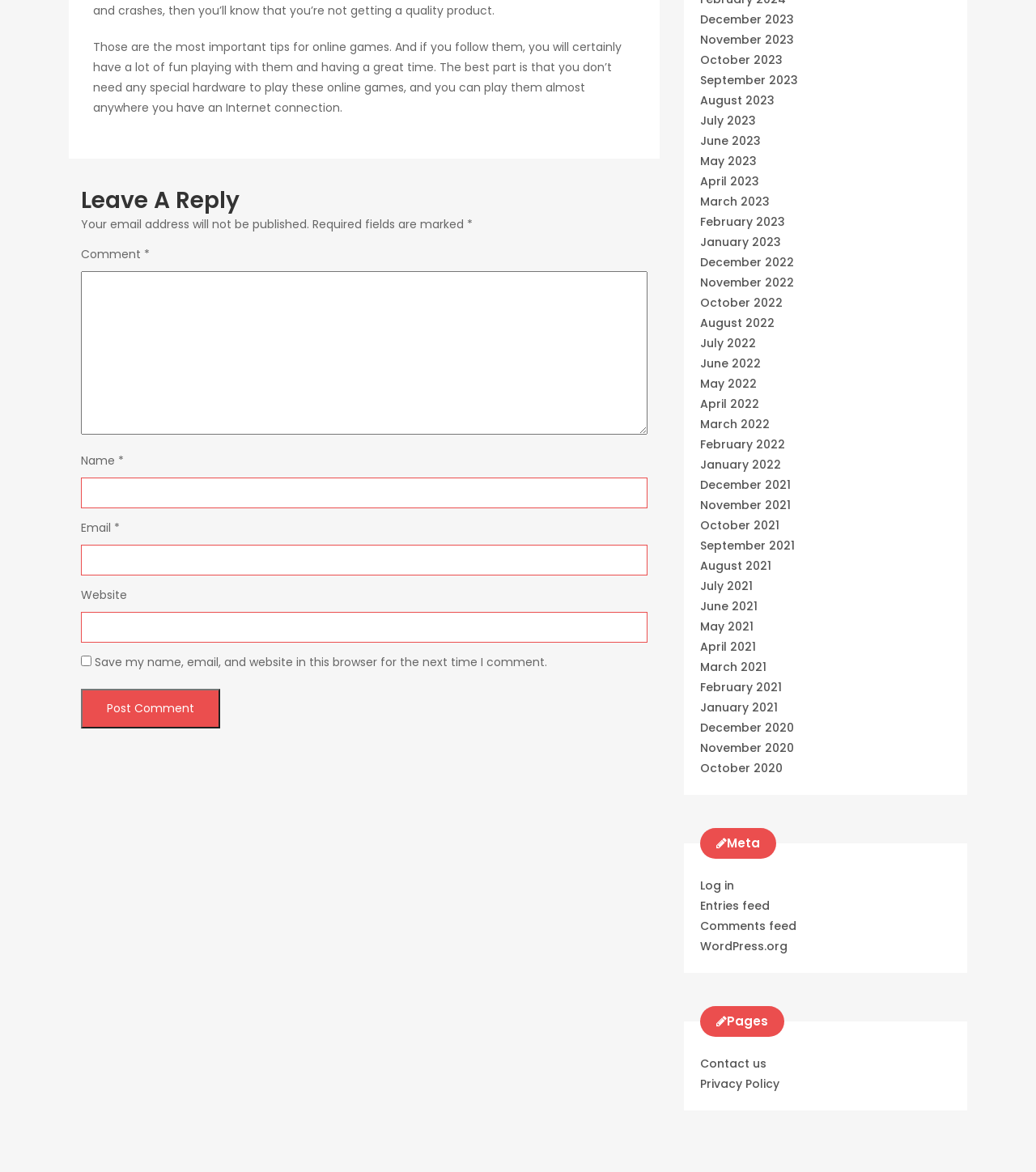Please mark the bounding box coordinates of the area that should be clicked to carry out the instruction: "View December 2023 archives".

[0.676, 0.01, 0.766, 0.023]